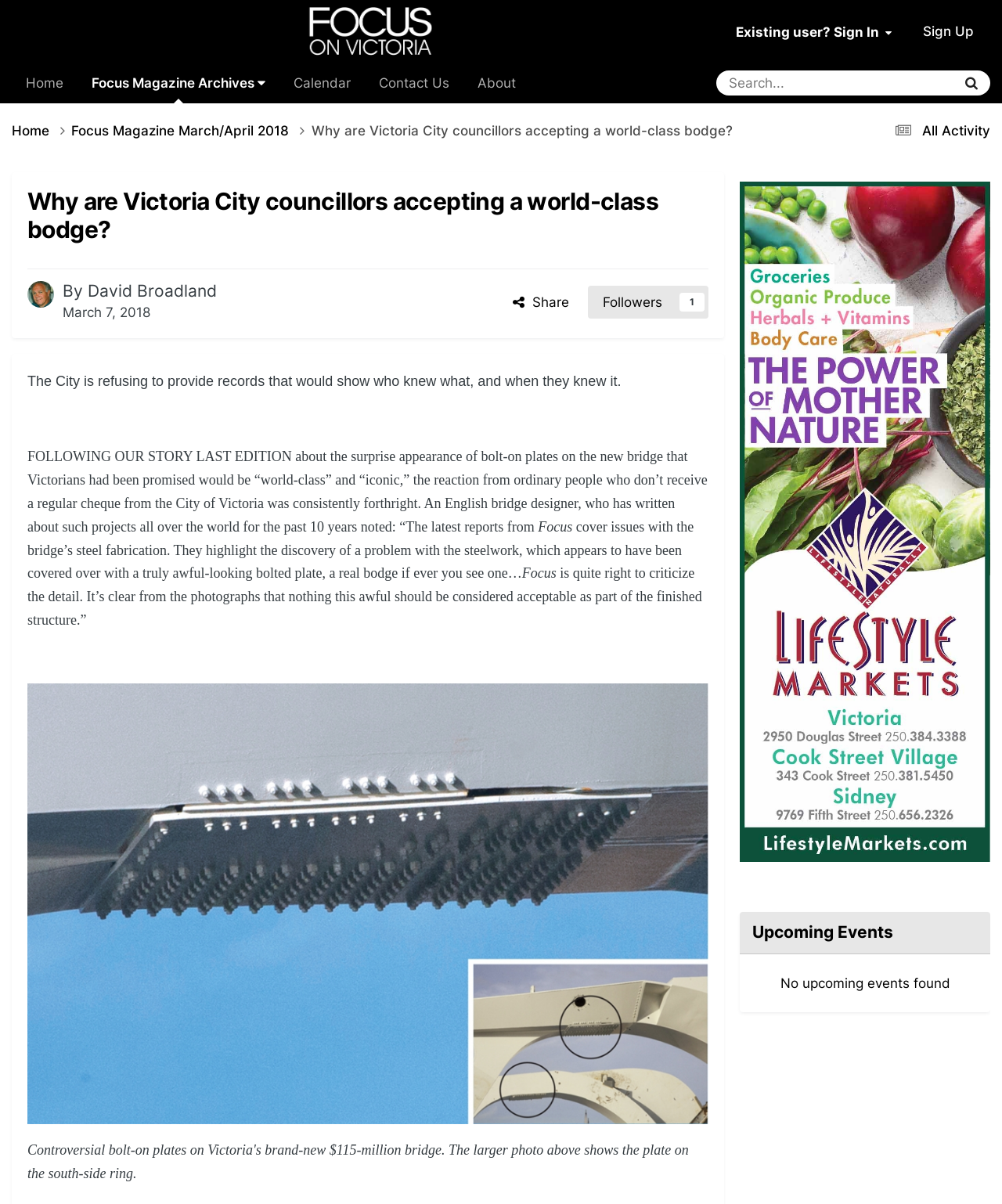Please provide a detailed answer to the question below by examining the image:
What is the date of the article?

I found the answer by looking at the date information below the title of the article, where it says 'March 7, 2018'. This indicates that the article was published on March 7, 2018.